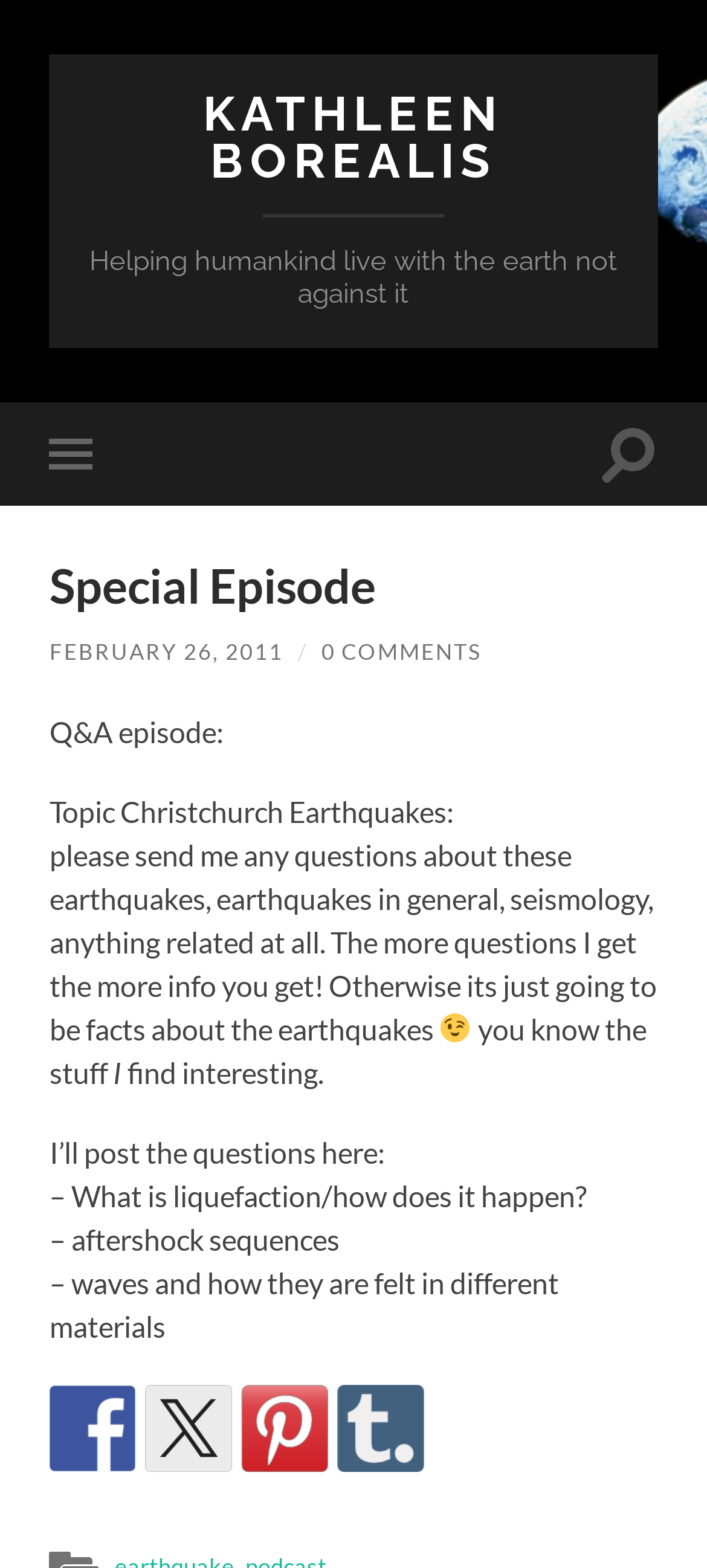Find the bounding box coordinates for the element described here: "Menu".

None